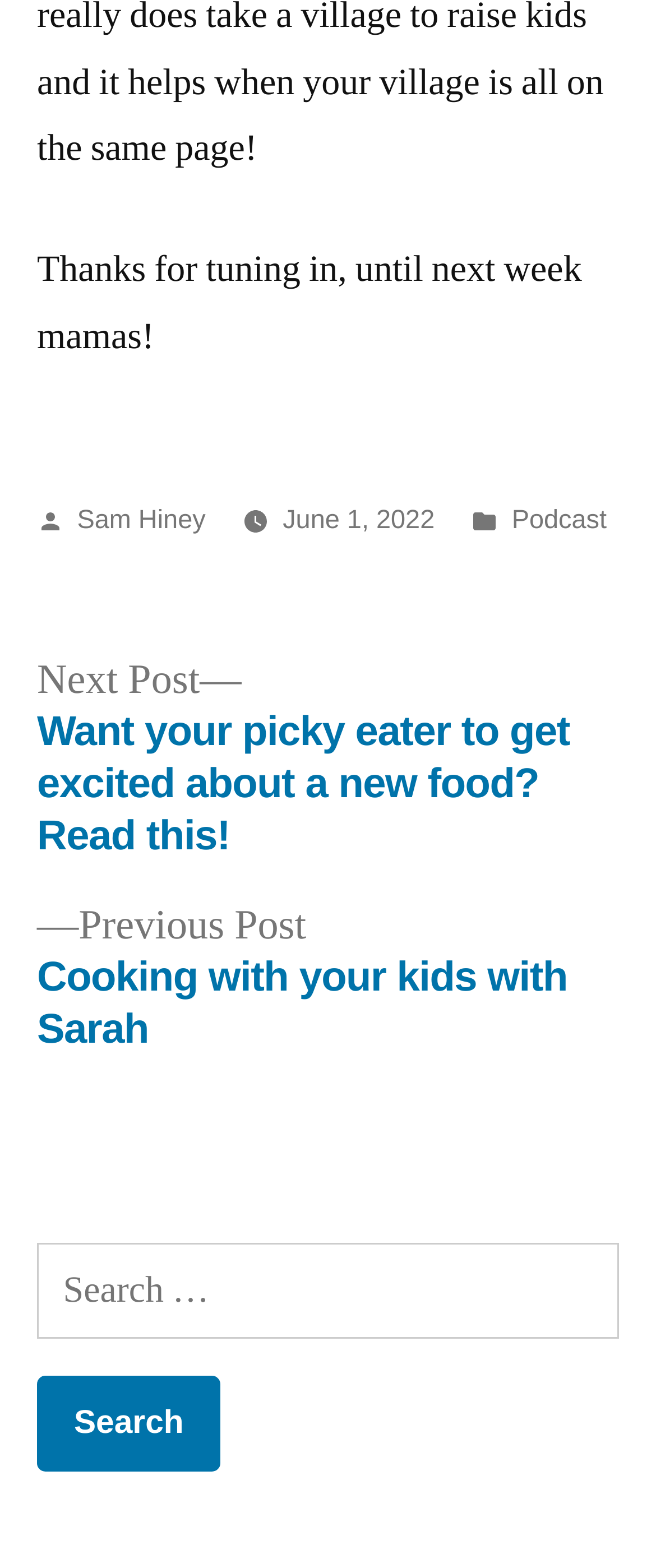Answer briefly with one word or phrase:
What is the date of the latest article?

June 1, 2022